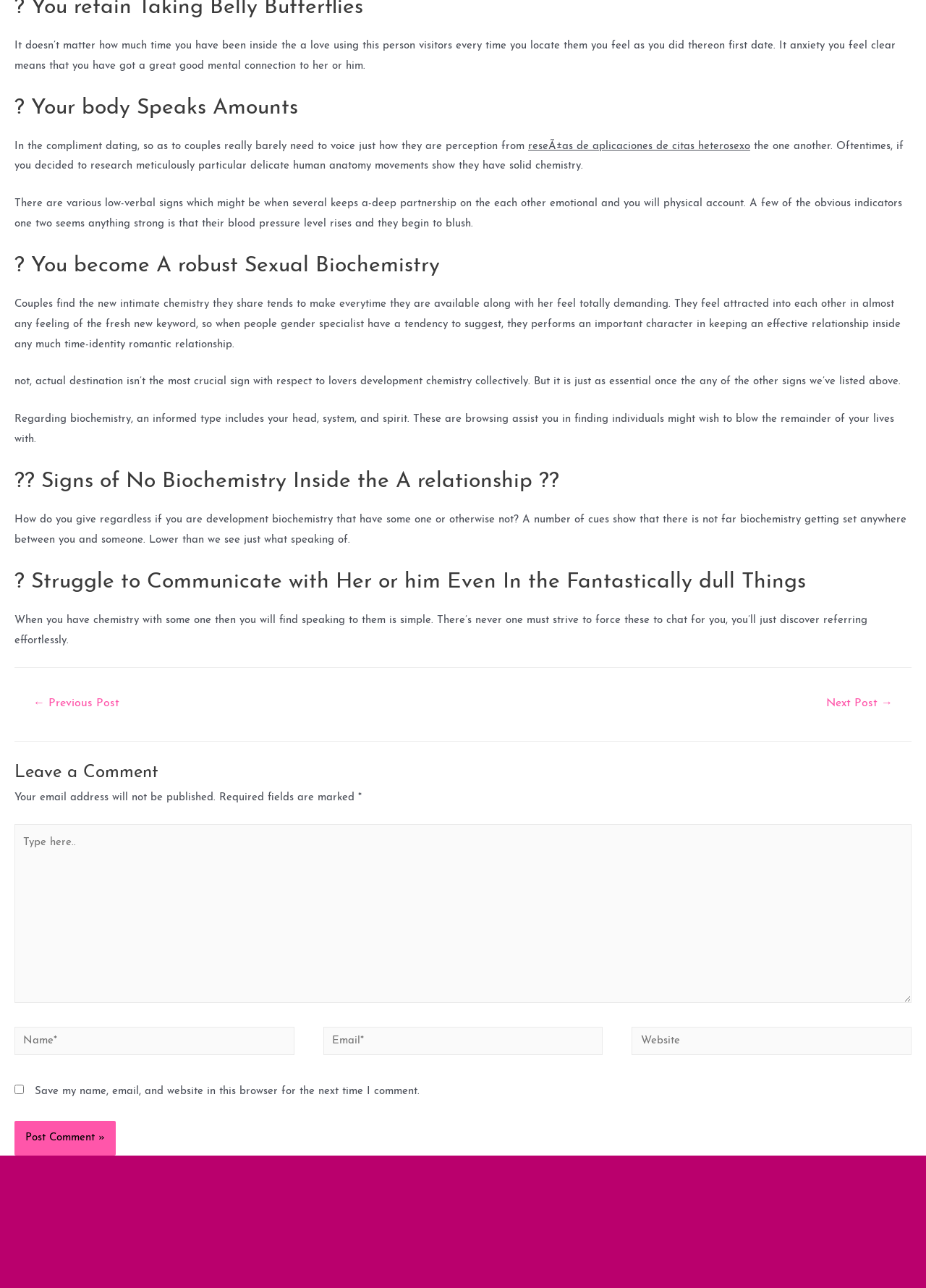From the webpage screenshot, predict the bounding box of the UI element that matches this description: "name="submit" value="Post Comment »"".

[0.016, 0.87, 0.125, 0.897]